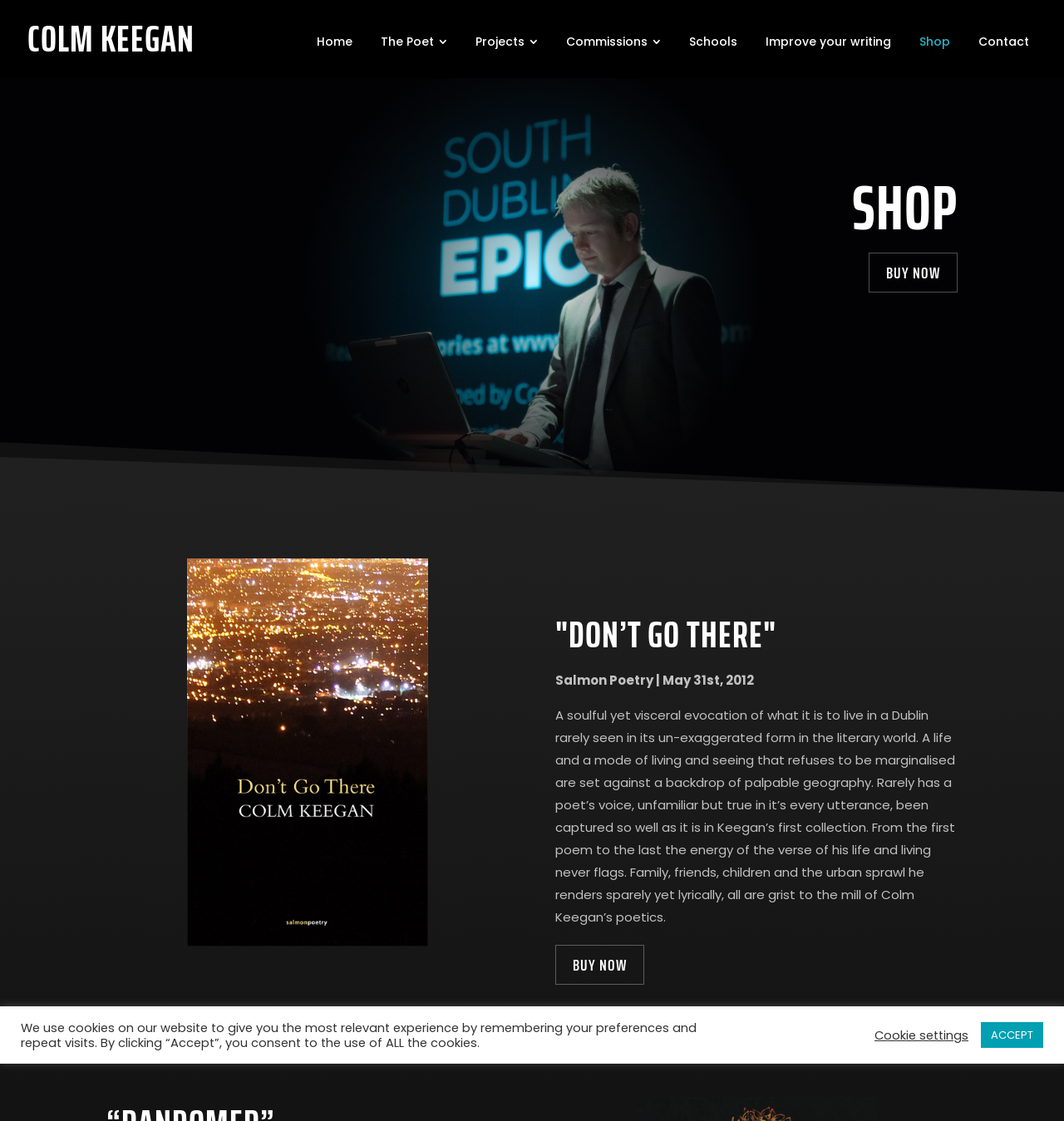Determine the bounding box coordinates of the clickable region to execute the instruction: "View the Projects page". The coordinates should be four float numbers between 0 and 1, denoted as [left, top, right, bottom].

[0.437, 0.022, 0.515, 0.052]